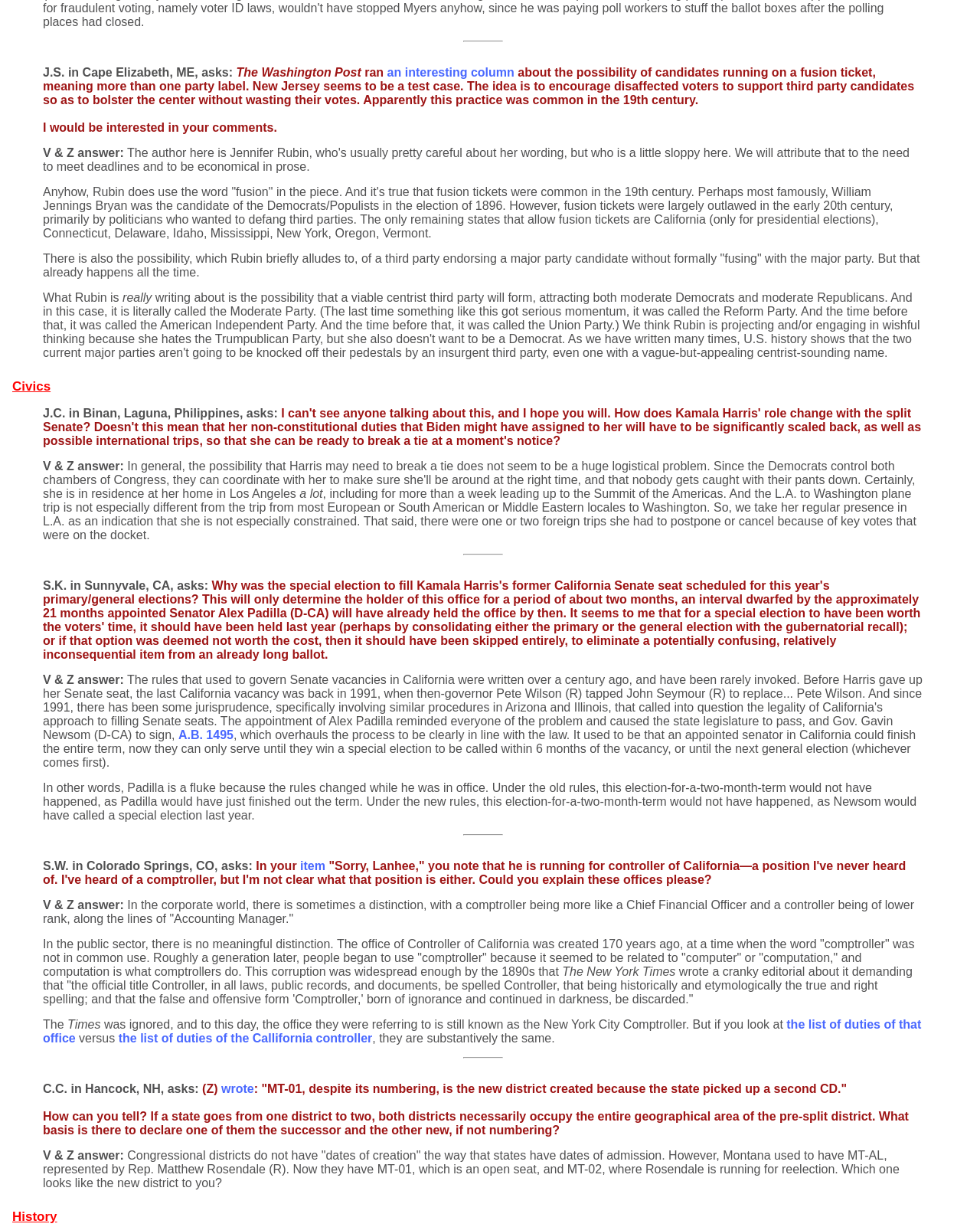How many states allow fusion tickets?
Using the image as a reference, give a one-word or short phrase answer.

8 states